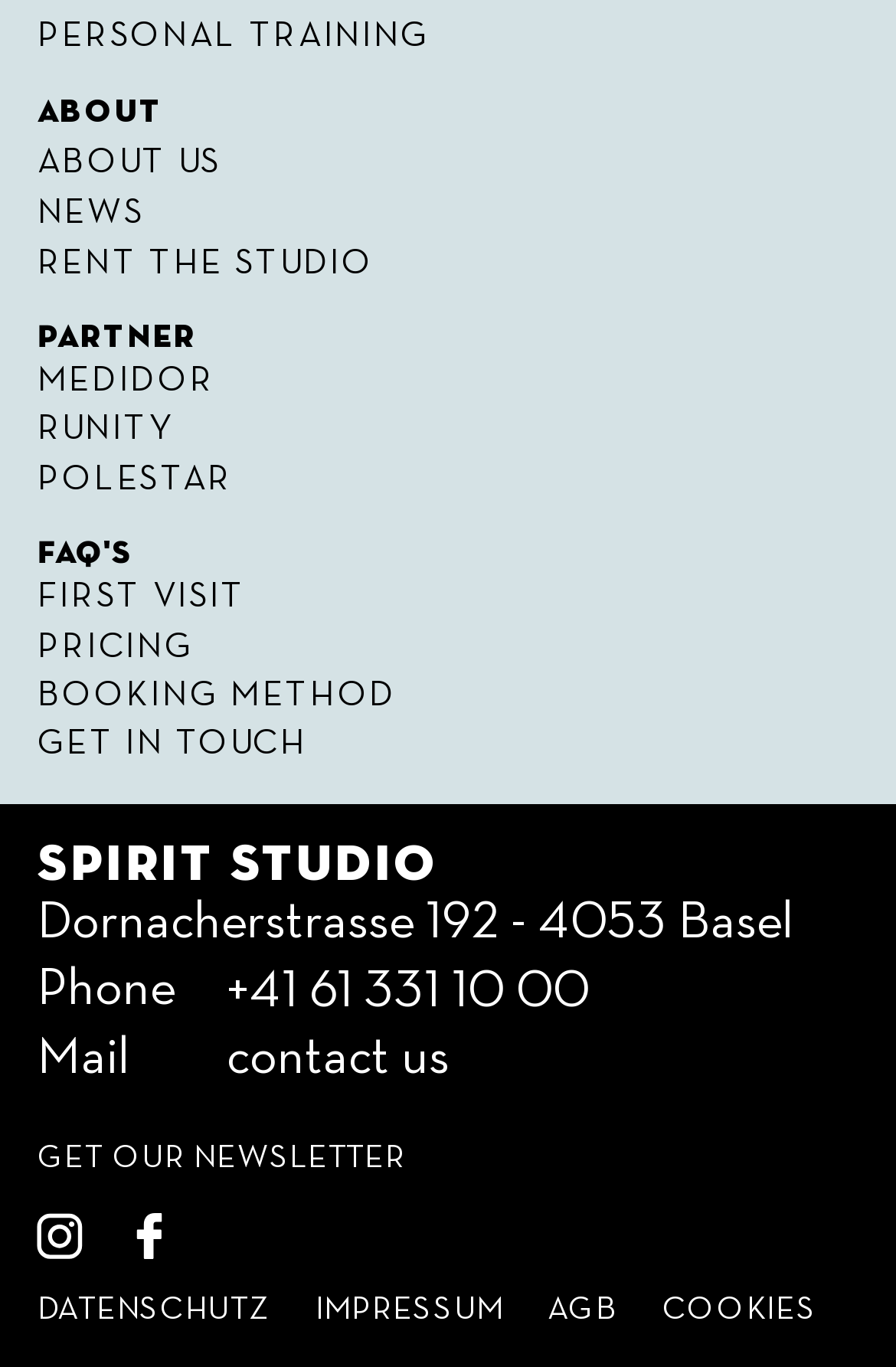Identify the bounding box coordinates of the region I need to click to complete this instruction: "Visit ABOUT US page".

[0.042, 0.105, 0.247, 0.131]